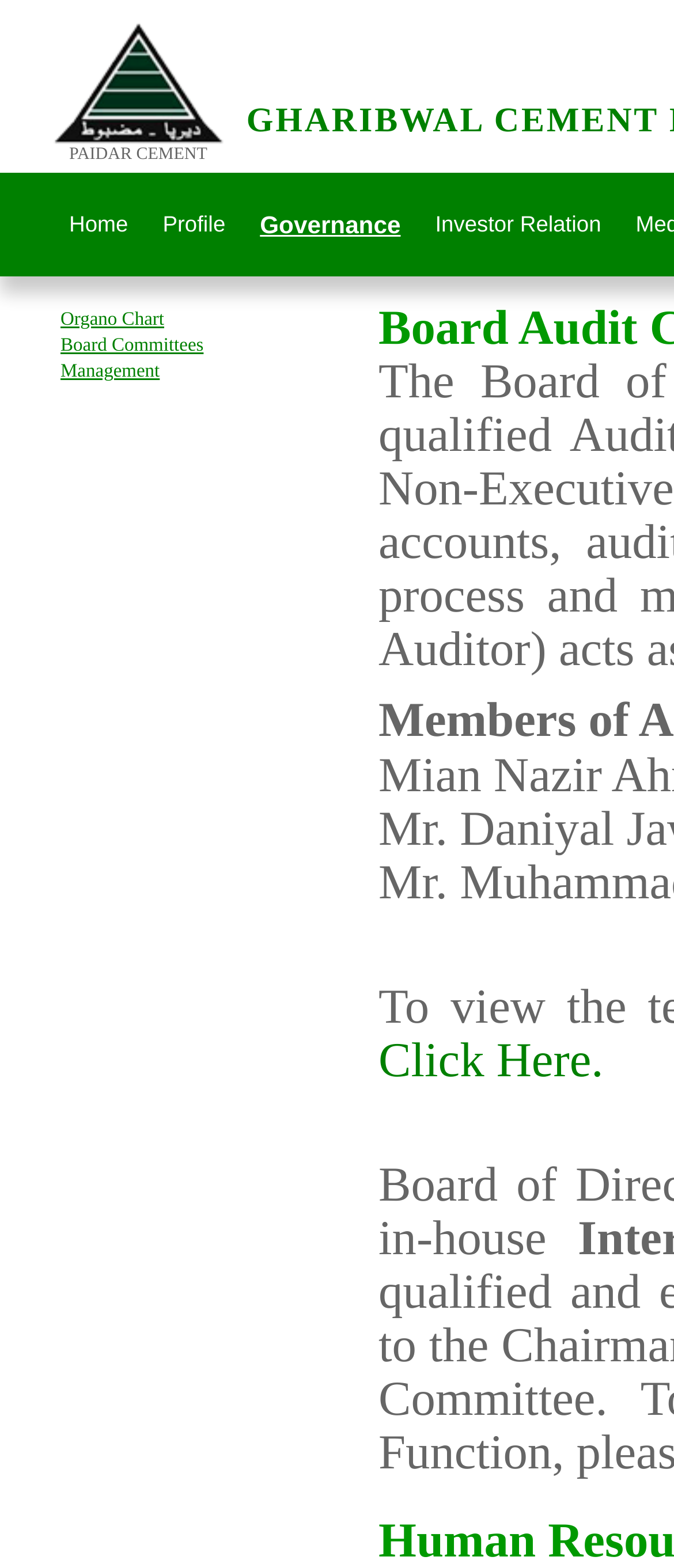From the screenshot, find the bounding box of the UI element matching this description: "Click Here.". Supply the bounding box coordinates in the form [left, top, right, bottom], each a float between 0 and 1.

[0.562, 0.66, 0.895, 0.694]